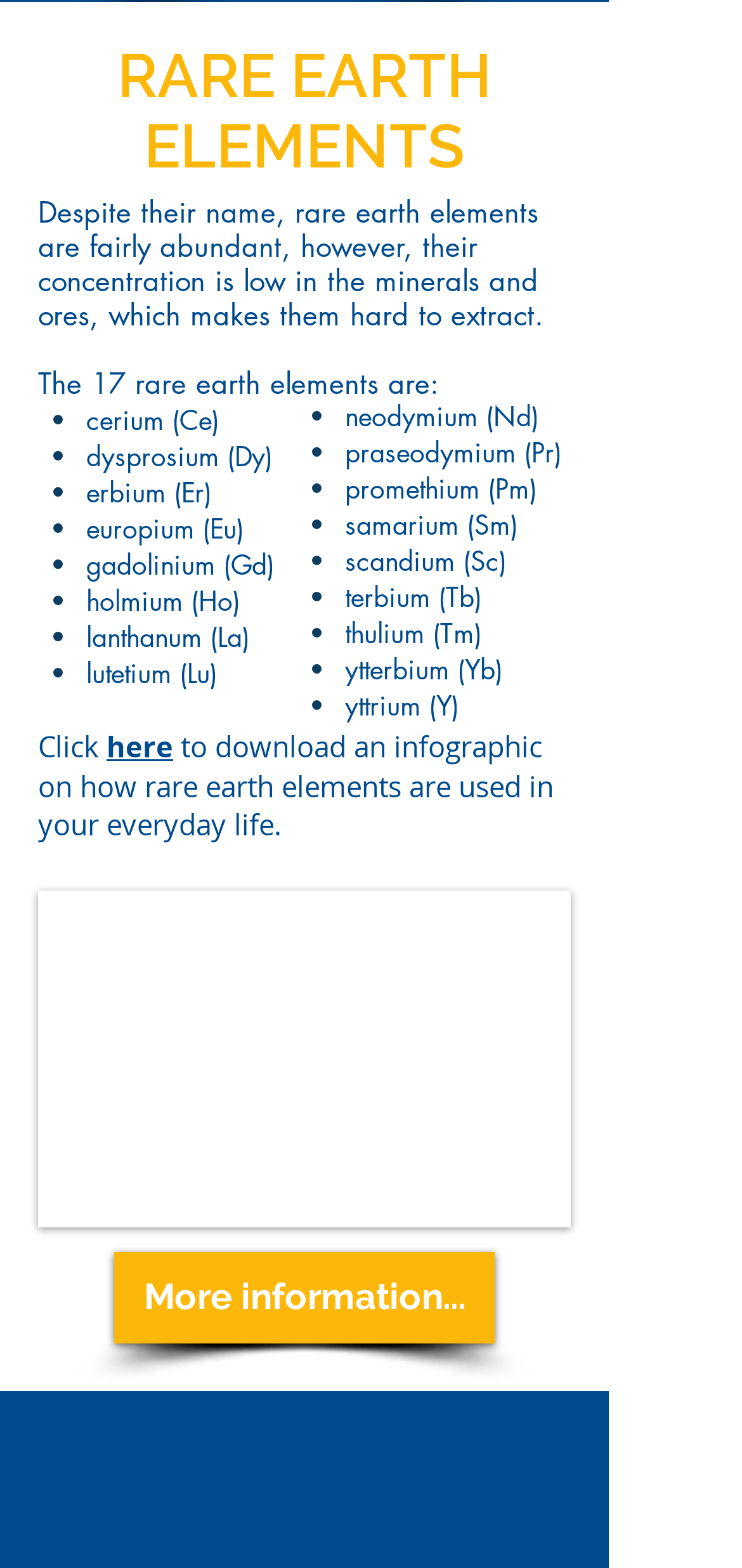Please provide a comprehensive answer to the question below using the information from the image: How many rare earth elements are listed on the webpage?

The webpage lists 17 rare earth elements, which are cerium, dysprosium, erbium, europium, gadolinium, holmium, lanthanum, lutetium, neodymium, praseodymium, promethium, samarium, scandium, terbium, thulium, ytterbium, and yttrium. These elements are listed in a bullet point format with a list marker '•' preceding each element.